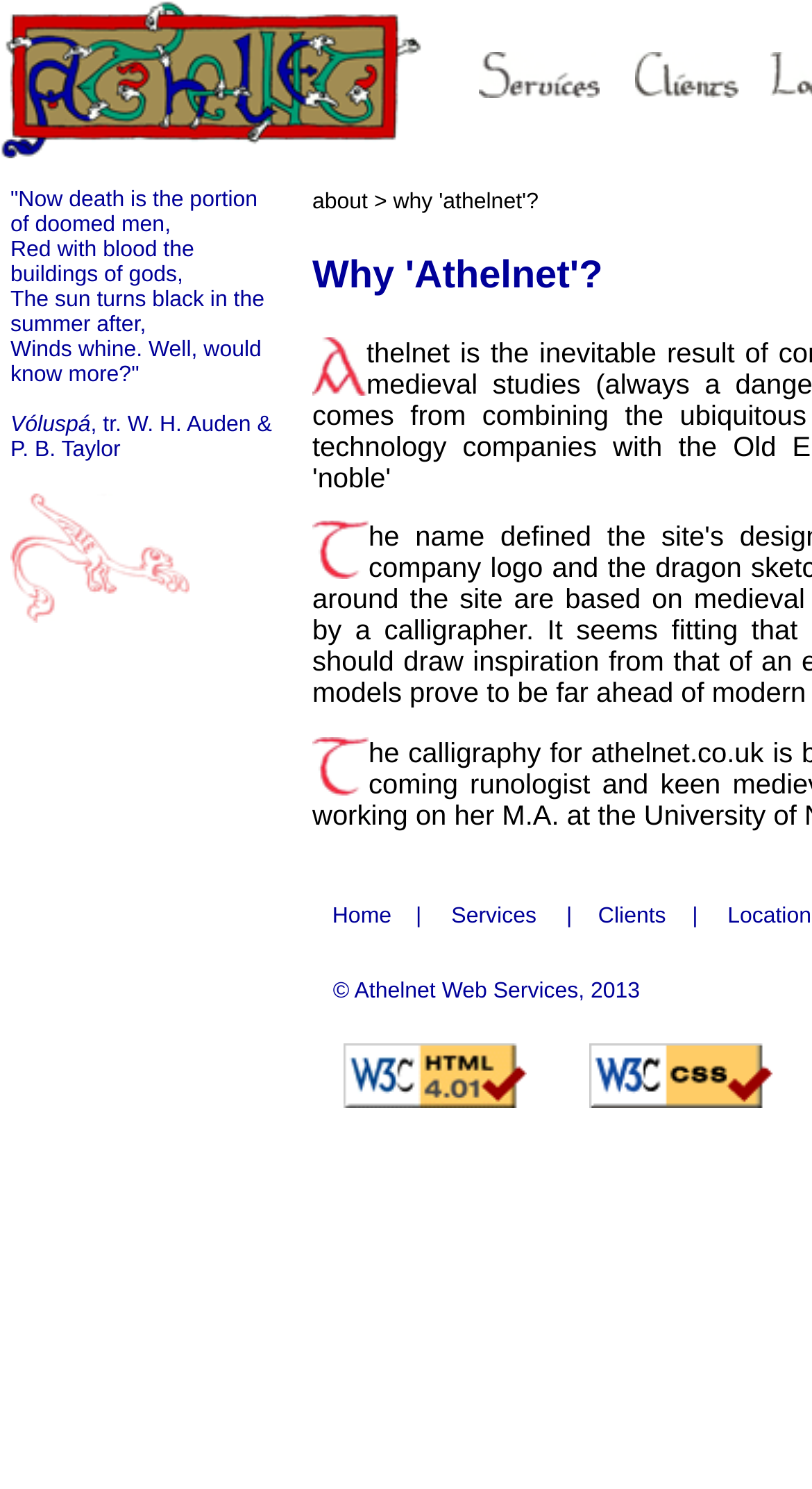Find the bounding box coordinates of the element to click in order to complete this instruction: "click the 'Location' link". The bounding box coordinates must be four float numbers between 0 and 1, denoted as [left, top, right, bottom].

[0.896, 0.607, 0.999, 0.624]